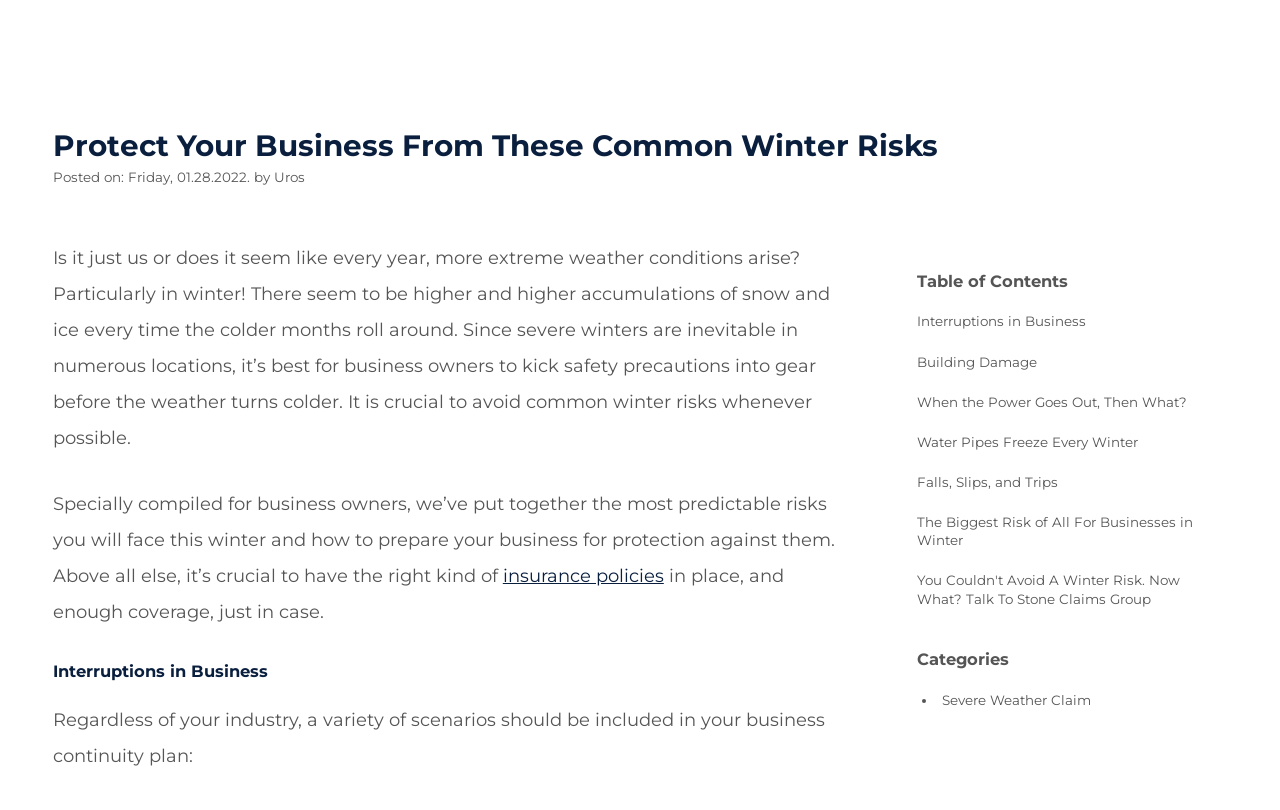Identify the bounding box coordinates of the area you need to click to perform the following instruction: "Learn about interruptions in business".

[0.041, 0.814, 0.669, 0.843]